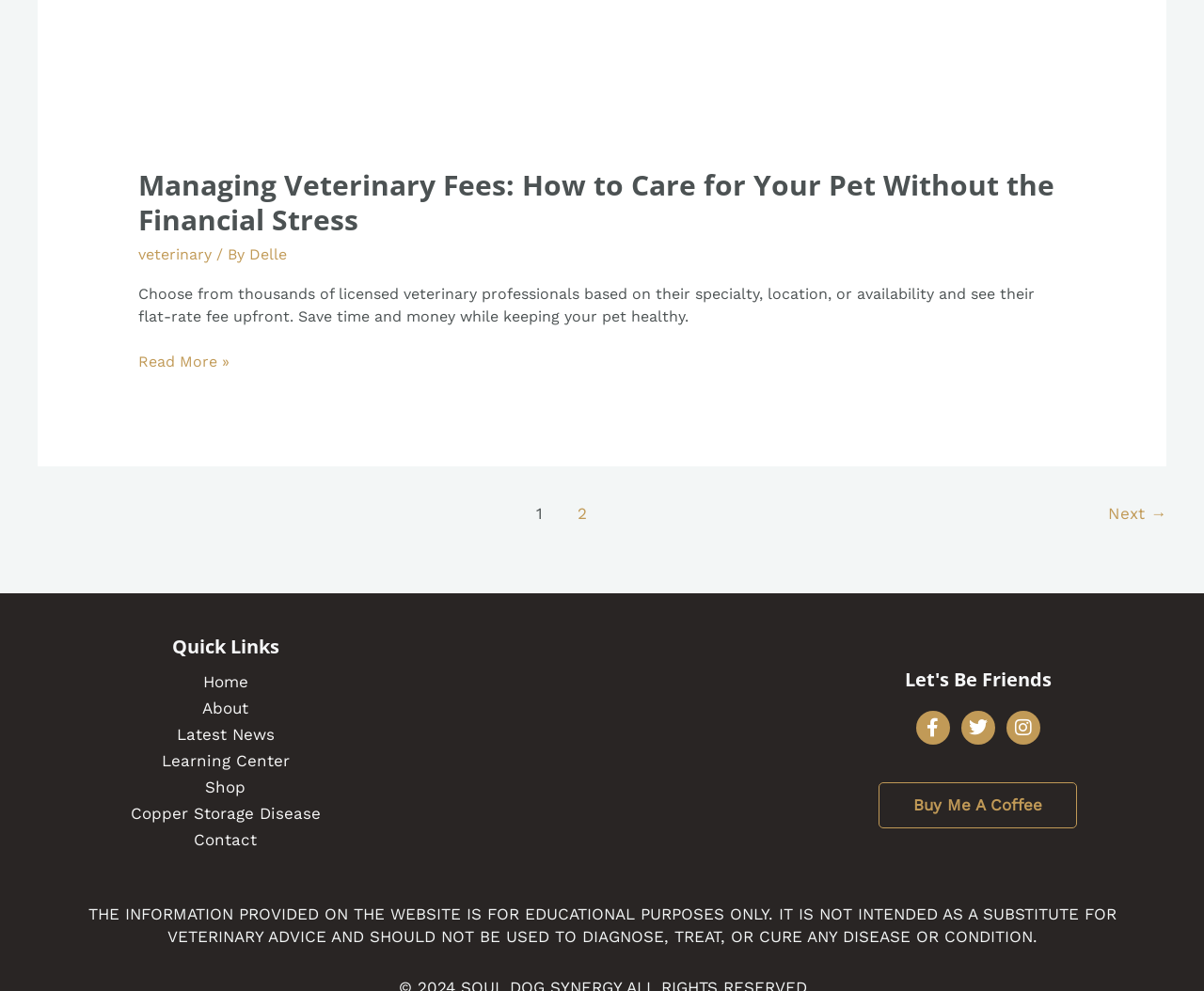Identify the bounding box for the UI element described as: "Next →". The coordinates should be four float numbers between 0 and 1, i.e., [left, top, right, bottom].

[0.9, 0.501, 0.969, 0.538]